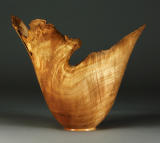Describe in detail everything you see in the image.

This image showcases a beautifully crafted wooden vessel, expertly shaped to highlight the natural grain and texture of the wood. The piece features an elegant, organic form with a distinctive flared edge that mimics the contours of a flower or a graceful bird in flight. The warm, golden-brown hues of the wood create a striking contrast against the dark background, enhancing its visual appeal. This artwork exemplifies the skill and creativity of the artisans from Rappahannock County, celebrated for their fine craftsmanship. It reflects the artistry displayed during the region's Fall Art Tour, where visitors have the unique opportunity to explore original works created by local artists.